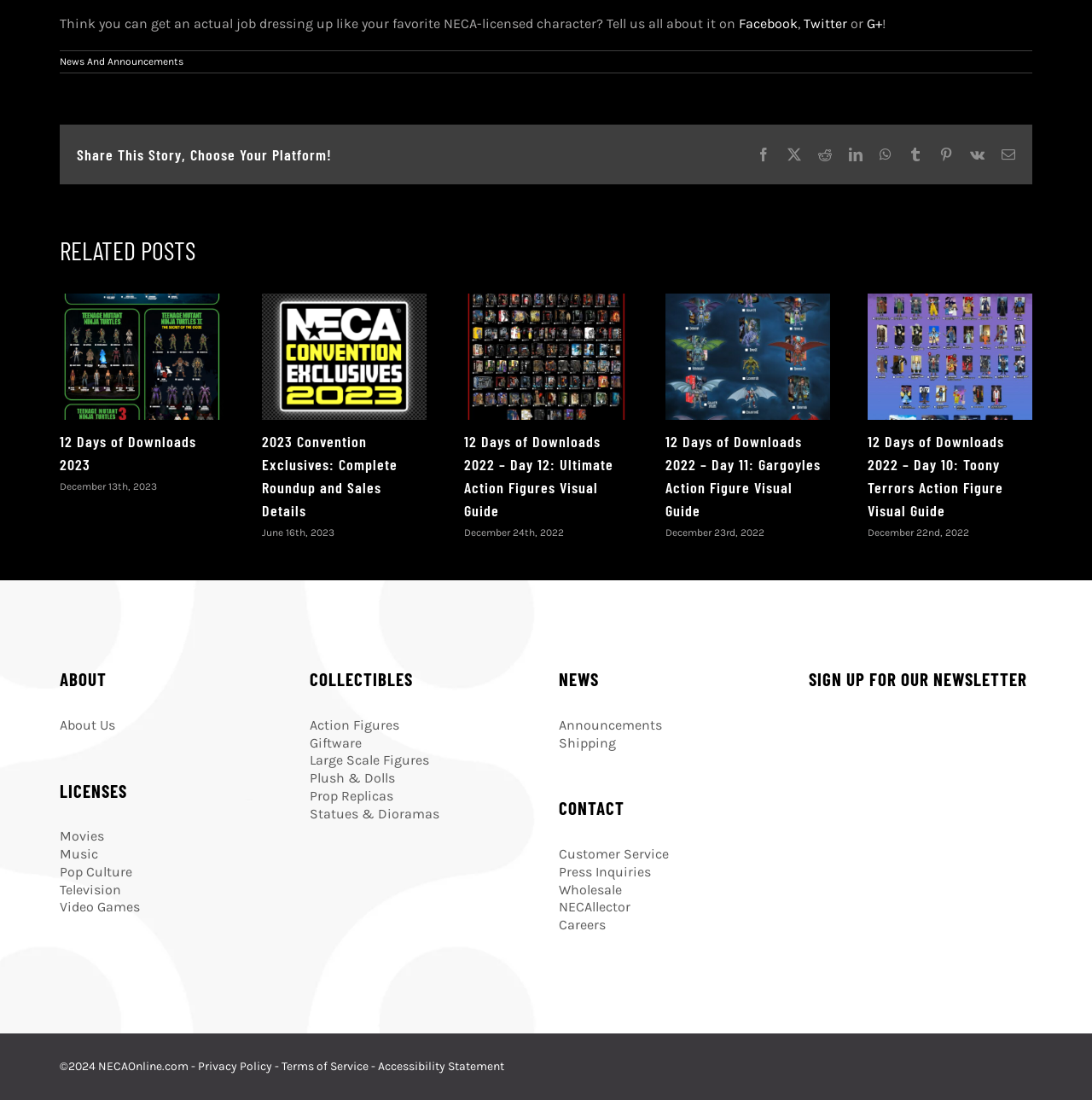Use a single word or phrase to answer the question: What is the title of the first related post?

12 Days of Downloads 2023